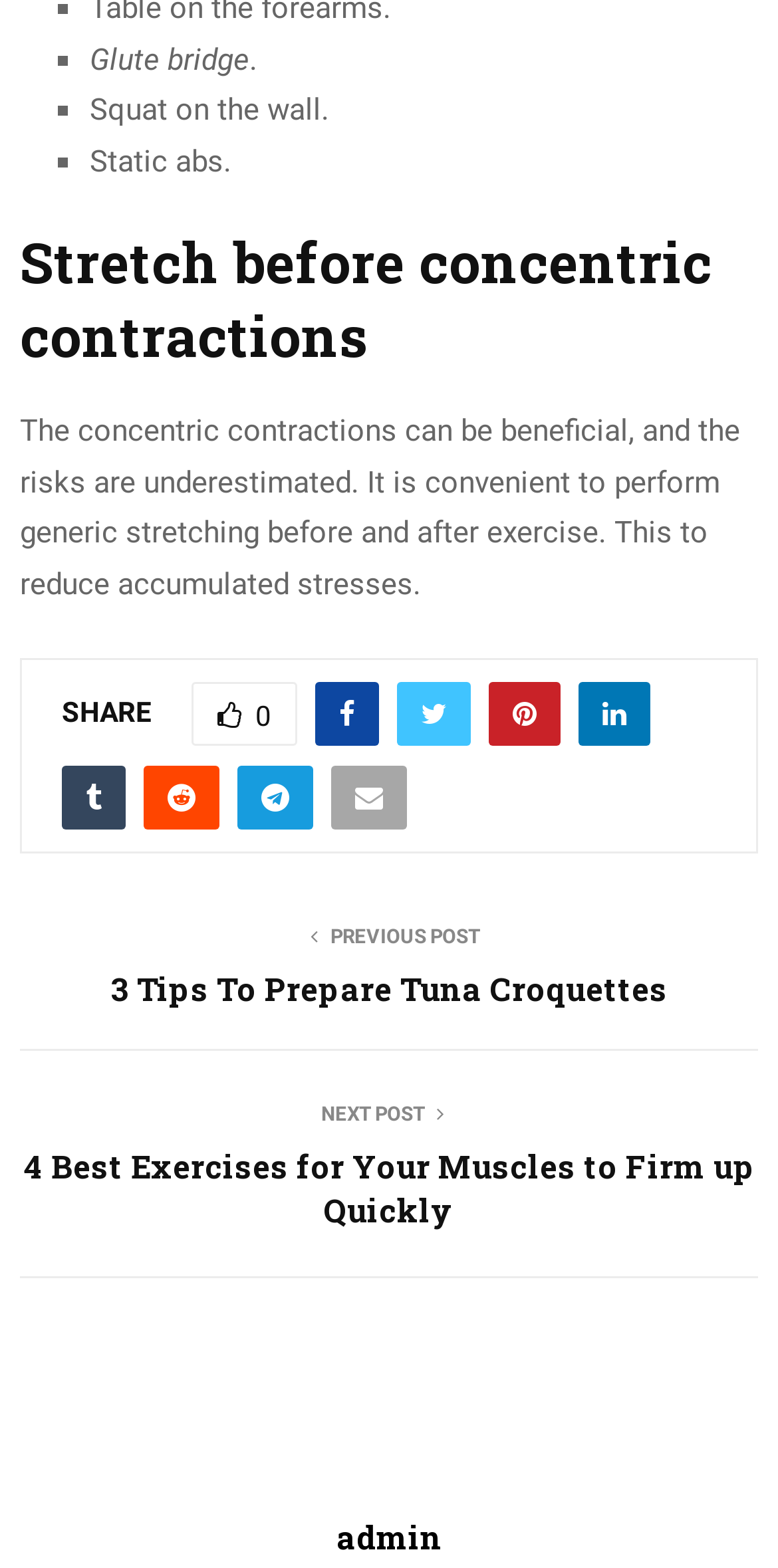How many exercise tips are listed?
Can you provide a detailed and comprehensive answer to the question?

I counted the number of exercise tips listed on the webpage, which are 'Glute bridge', 'Squat on the wall.', and 'Static abs.'. Therefore, there are 3 exercise tips listed.